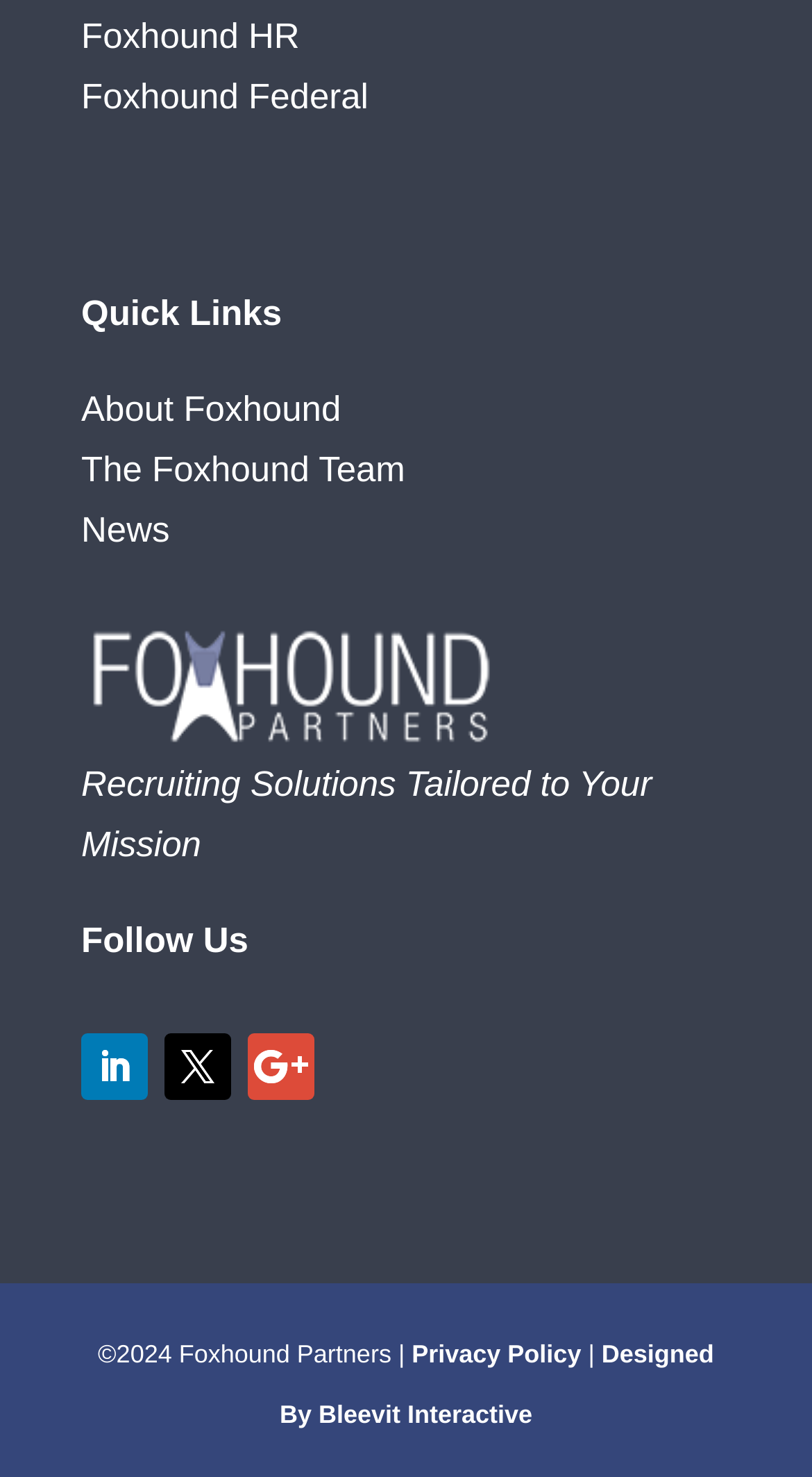Please determine the bounding box coordinates for the element that should be clicked to follow these instructions: "Visit Foxhound HR".

[0.1, 0.011, 0.369, 0.038]